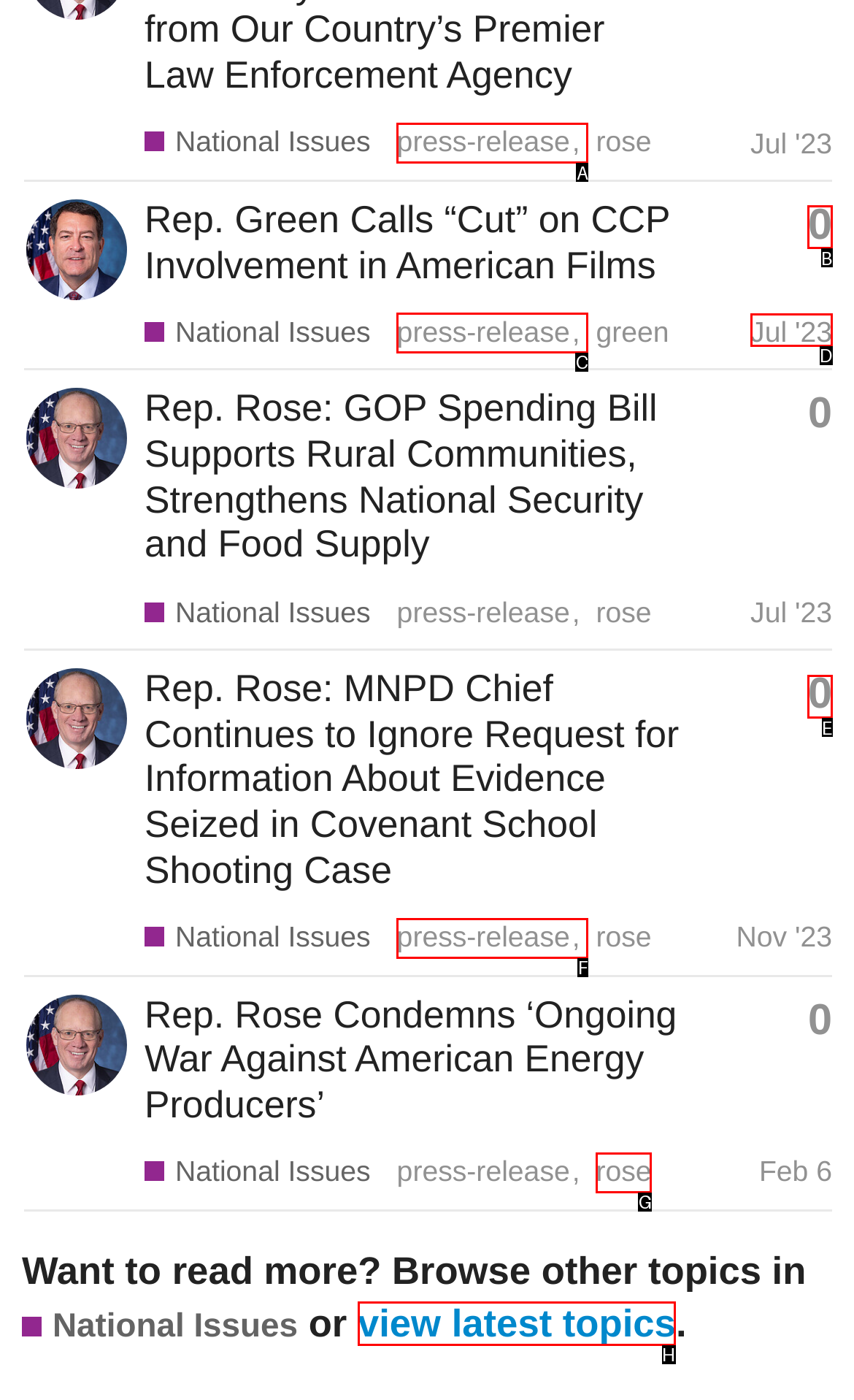To complete the task: search for something, select the appropriate UI element to click. Respond with the letter of the correct option from the given choices.

None